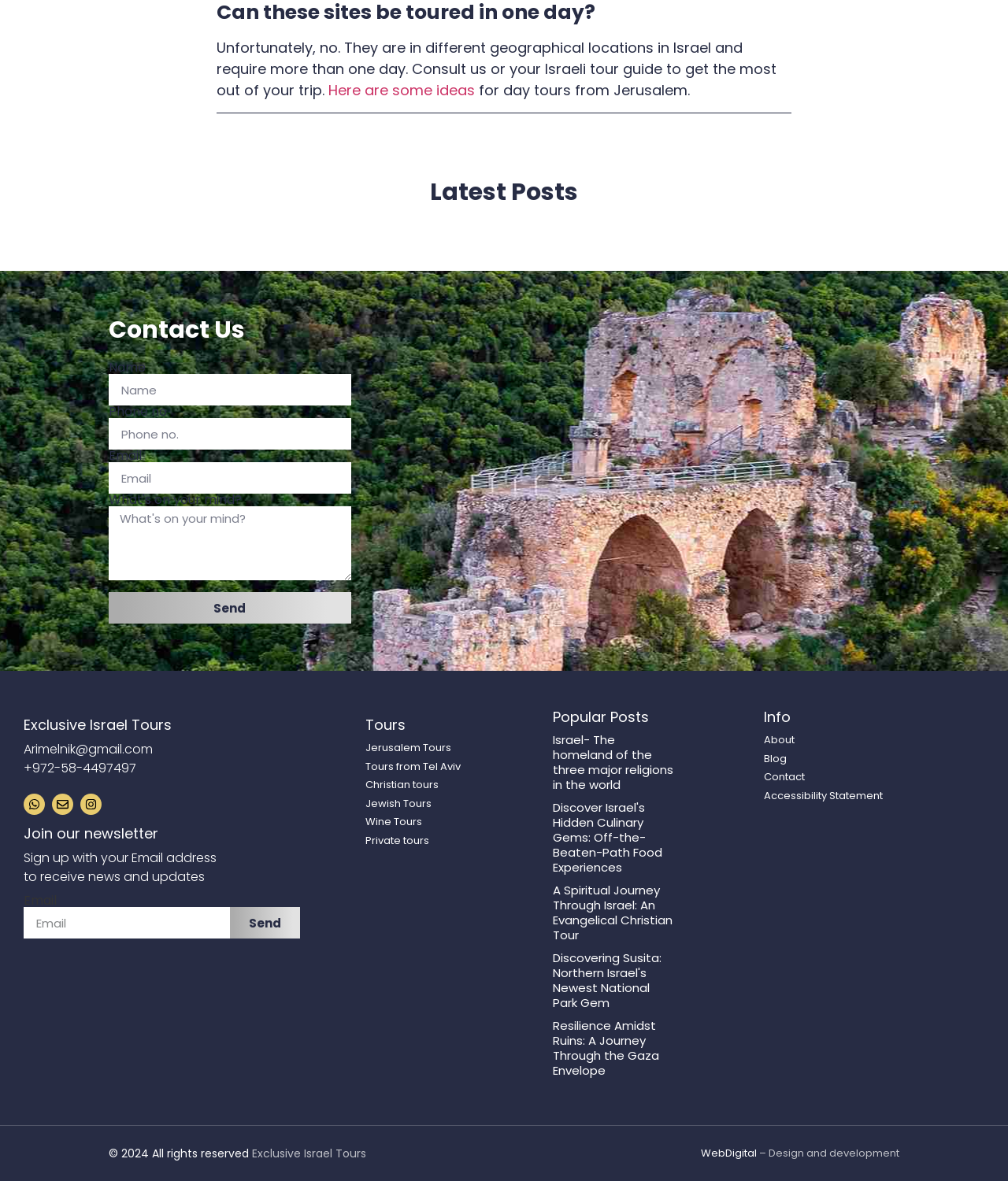What is the name of the company offering the tours?
Please answer the question with a detailed response using the information from the screenshot.

The company's name is mentioned in the heading 'Exclusive Israel Tours' and is also repeated in the footer section of the webpage. This indicates that the company's name is Exclusive Israel Tours and they offer various tour services in Israel.